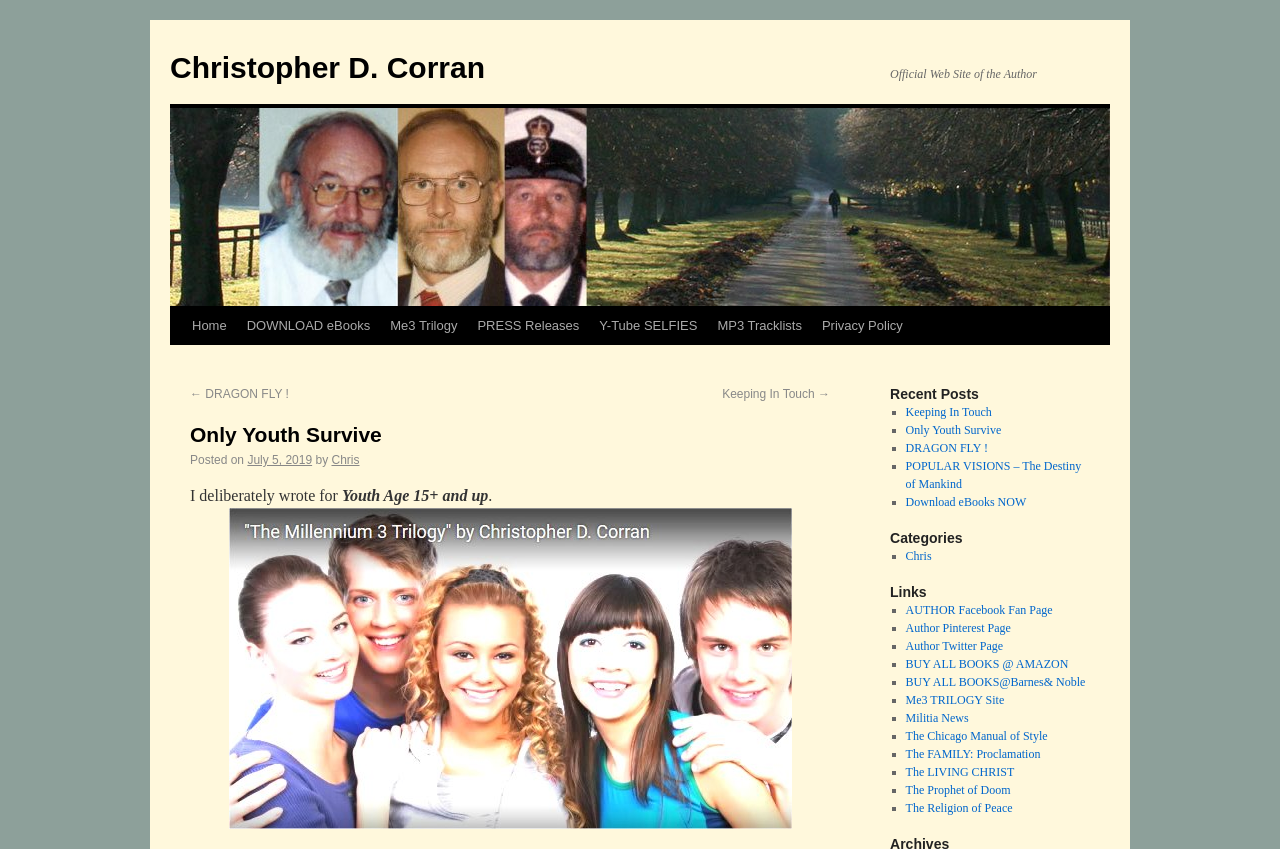Identify the bounding box coordinates of the region that needs to be clicked to carry out this instruction: "Follow the 'AUTHOR Facebook Fan Page' link". Provide these coordinates as four float numbers ranging from 0 to 1, i.e., [left, top, right, bottom].

[0.707, 0.71, 0.822, 0.727]